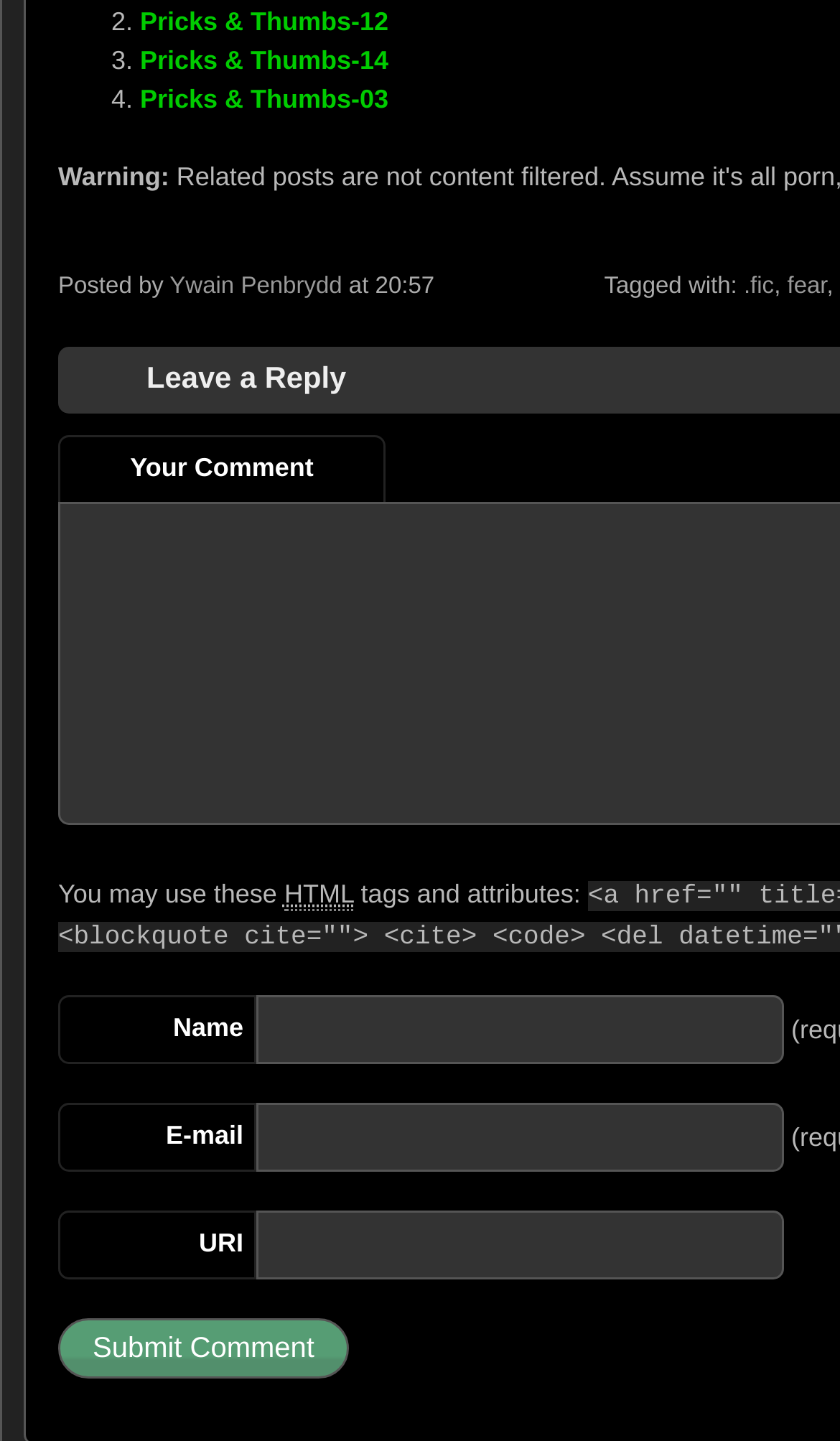Locate the UI element described by name="cms_id[]" value="3510" and provide its bounding box coordinates. Use the format (top-left x, top-left y, bottom-right x, bottom-right y) with all values as floating point numbers between 0 and 1.

None